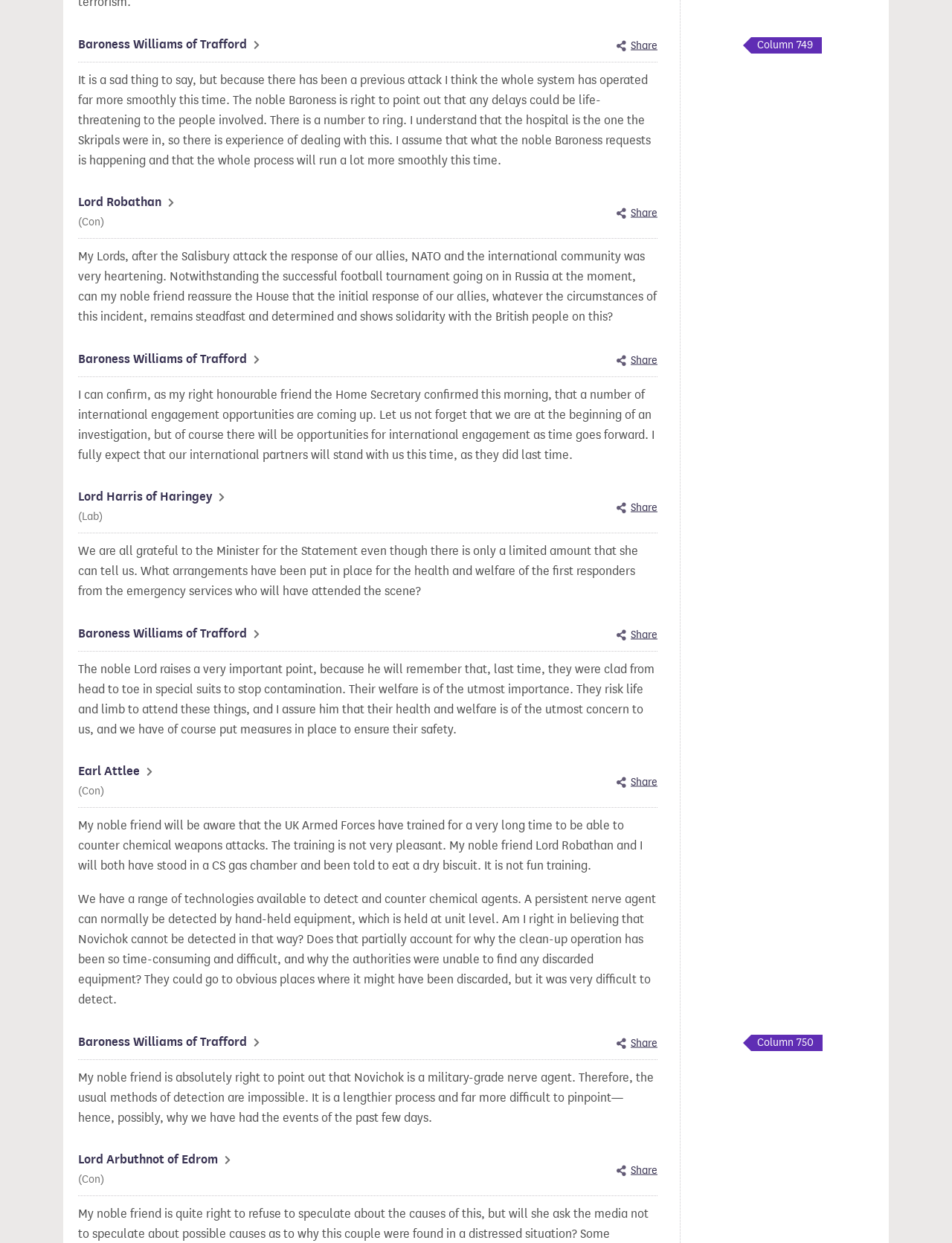Identify the bounding box coordinates necessary to click and complete the given instruction: "Go to Next page".

None